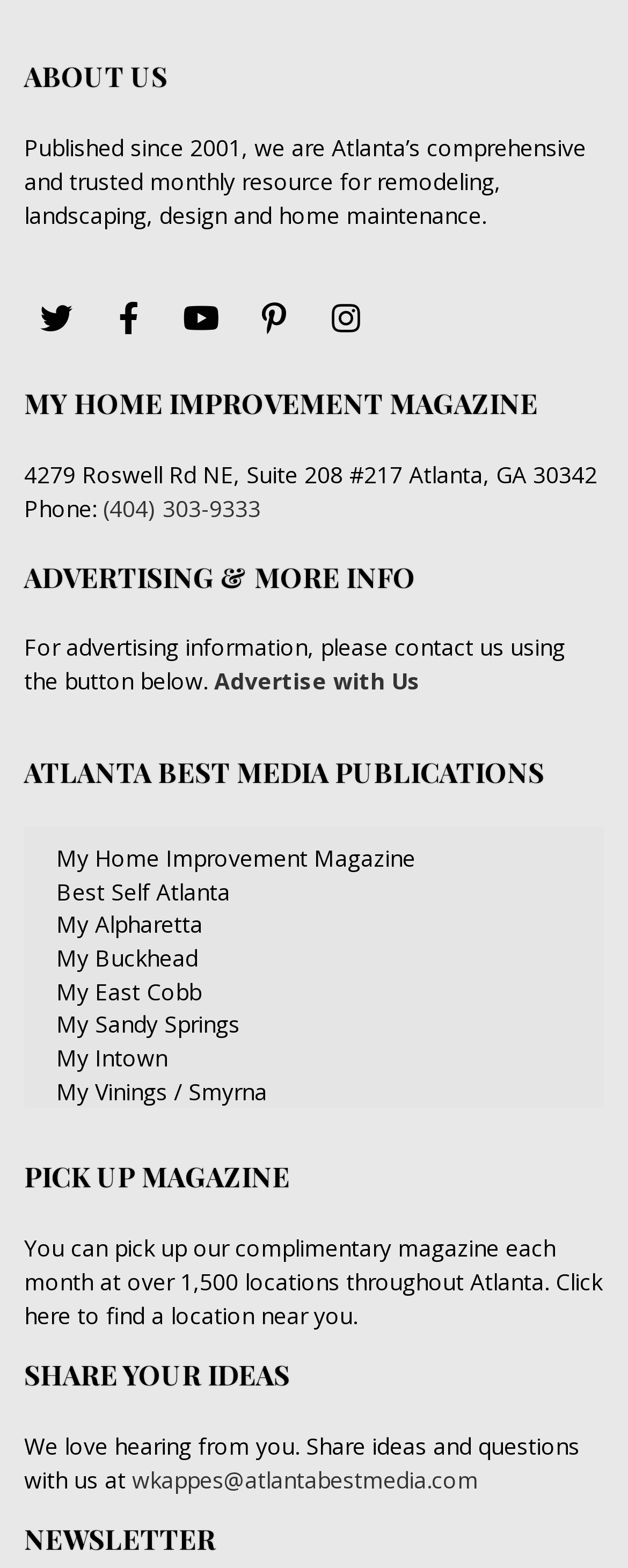Pinpoint the bounding box coordinates of the clickable area needed to execute the instruction: "Share ideas with us via email". The coordinates should be specified as four float numbers between 0 and 1, i.e., [left, top, right, bottom].

[0.21, 0.934, 0.762, 0.953]